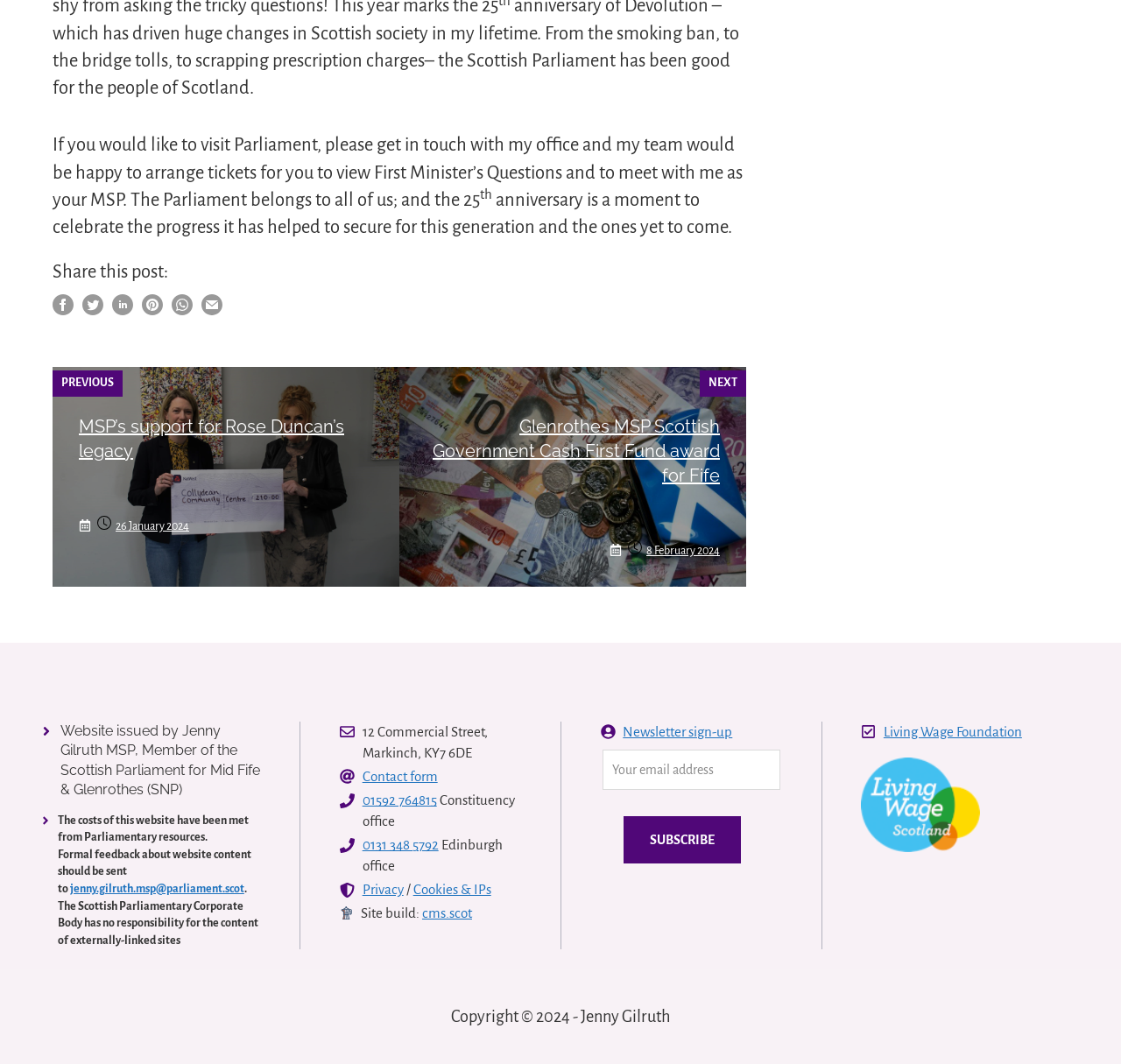Determine the bounding box coordinates of the element that should be clicked to execute the following command: "View MSP’s support for Rose Duncan’s legacy".

[0.07, 0.391, 0.307, 0.434]